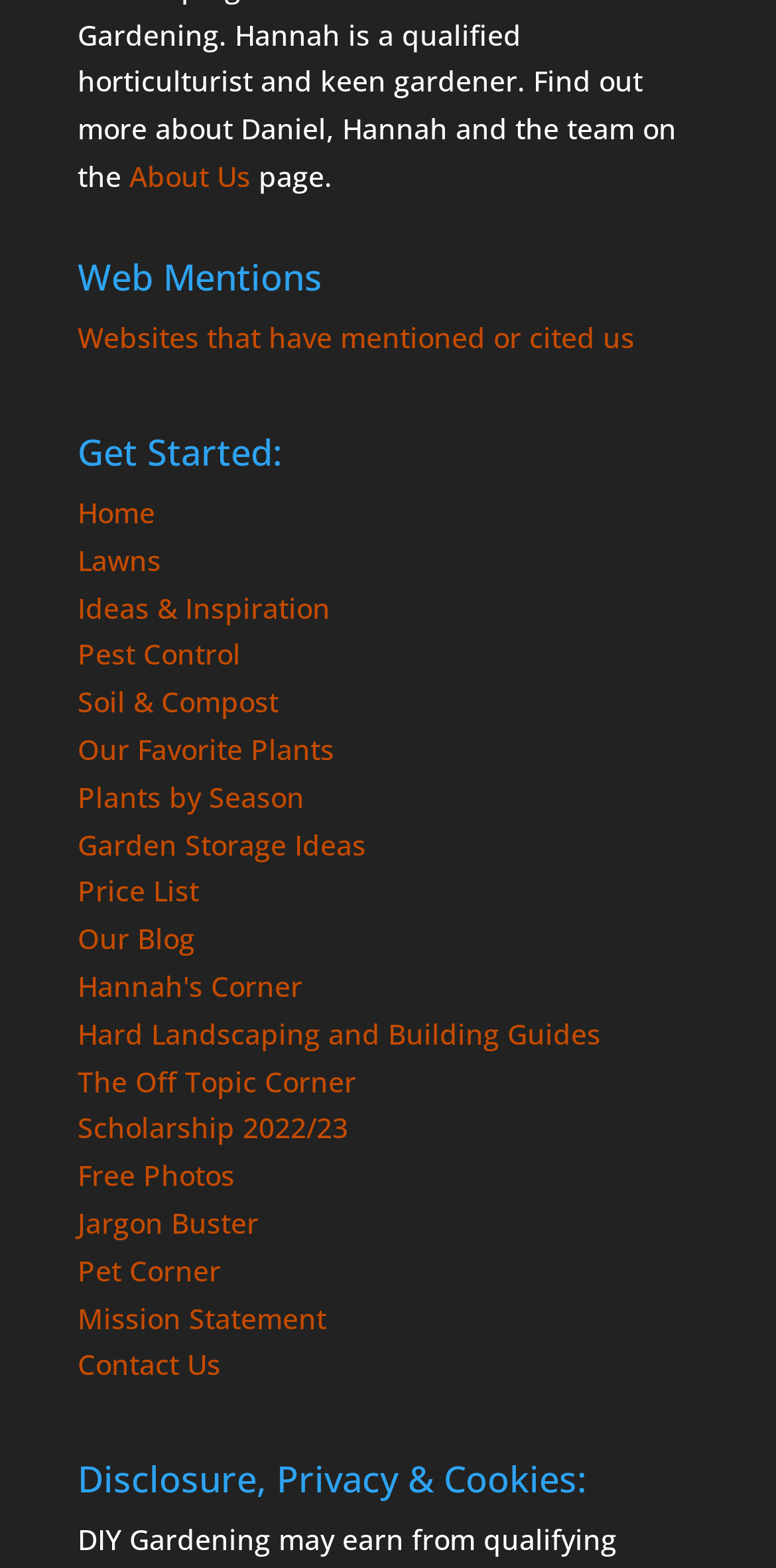Please mark the clickable region by giving the bounding box coordinates needed to complete this instruction: "explore Ideas & Inspiration".

[0.1, 0.375, 0.426, 0.399]